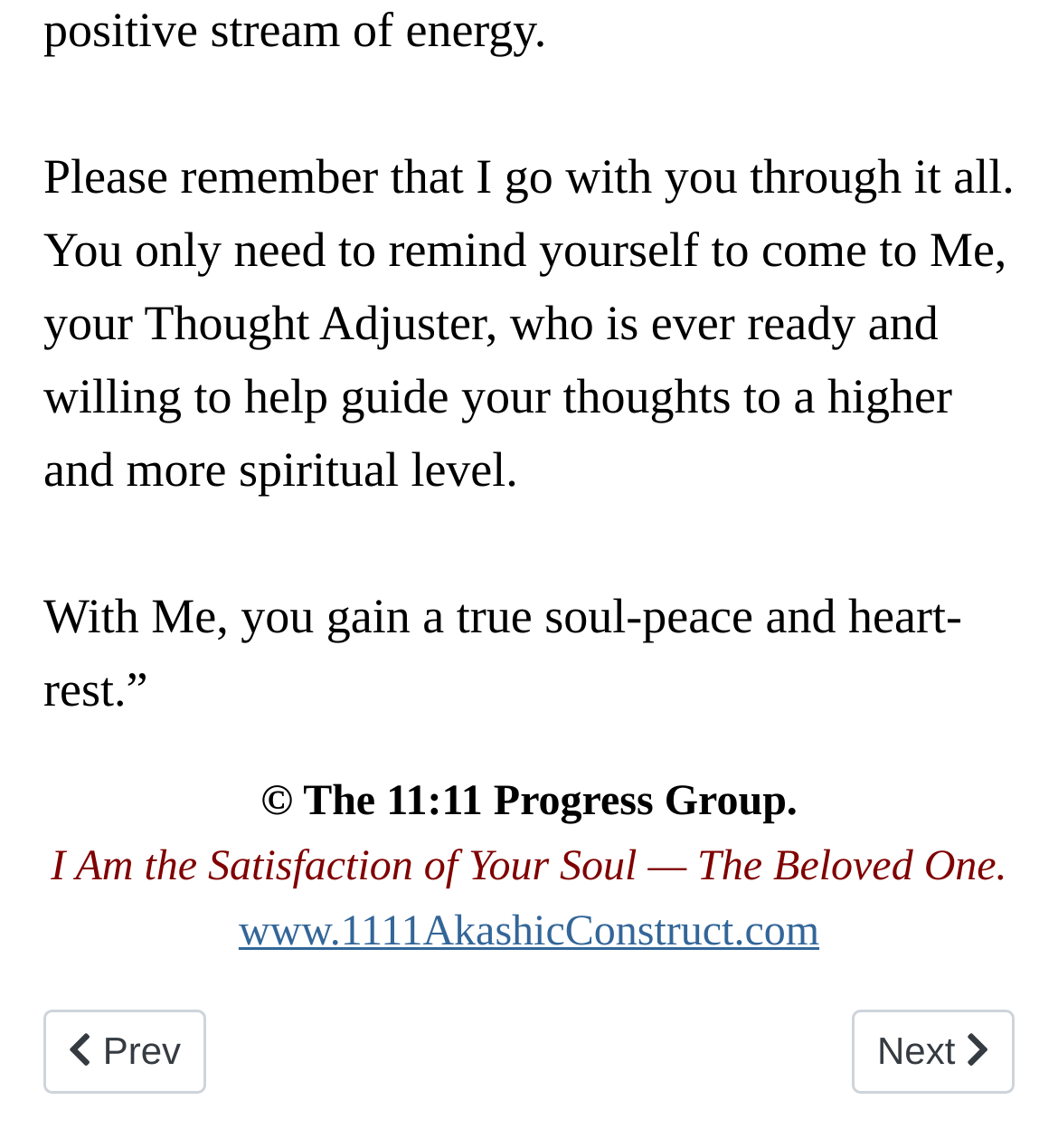How many links are present on the webpage?
From the screenshot, provide a brief answer in one word or phrase.

3